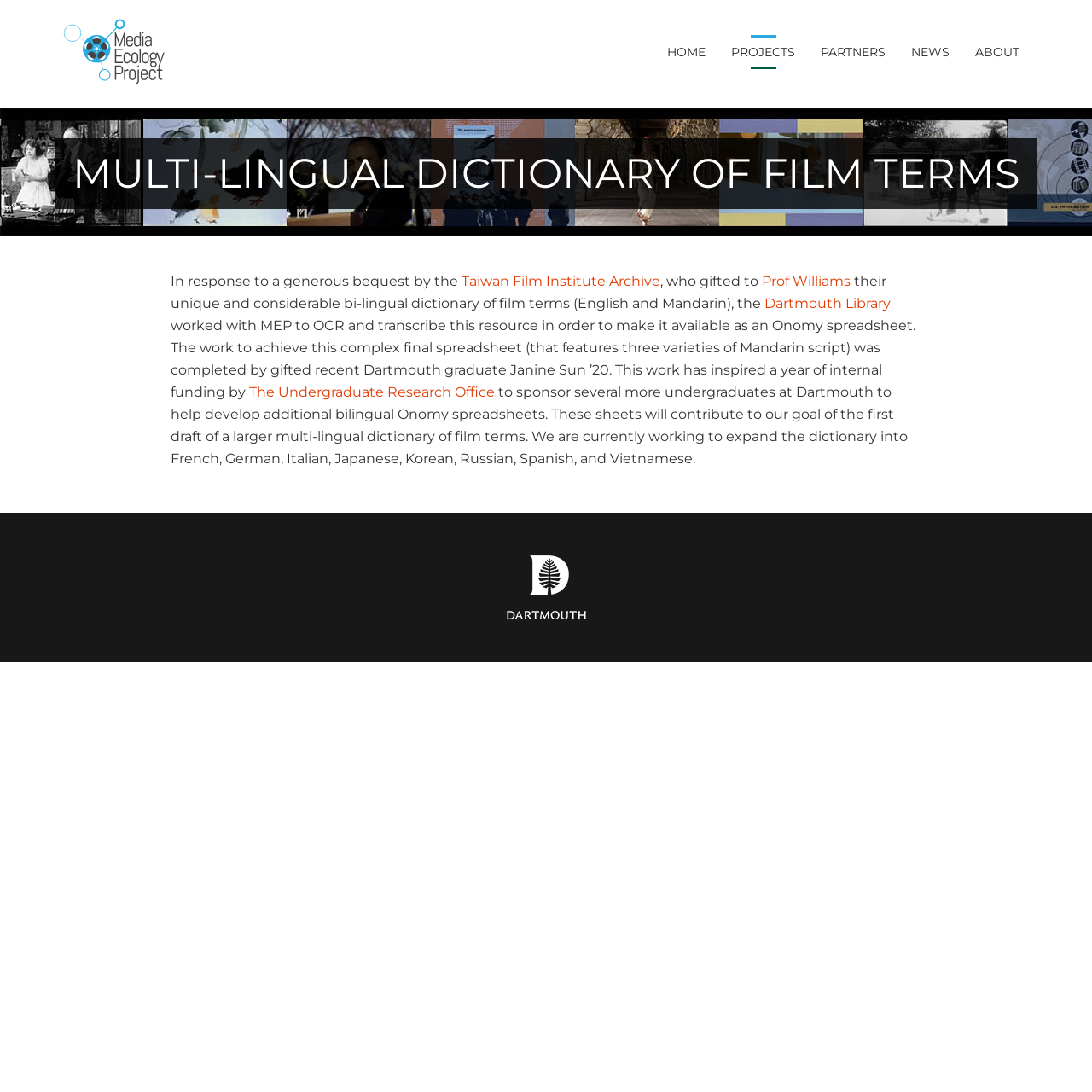Please determine the bounding box coordinates of the element to click on in order to accomplish the following task: "Go to HOME page". Ensure the coordinates are four float numbers ranging from 0 to 1, i.e., [left, top, right, bottom].

[0.599, 0.028, 0.658, 0.067]